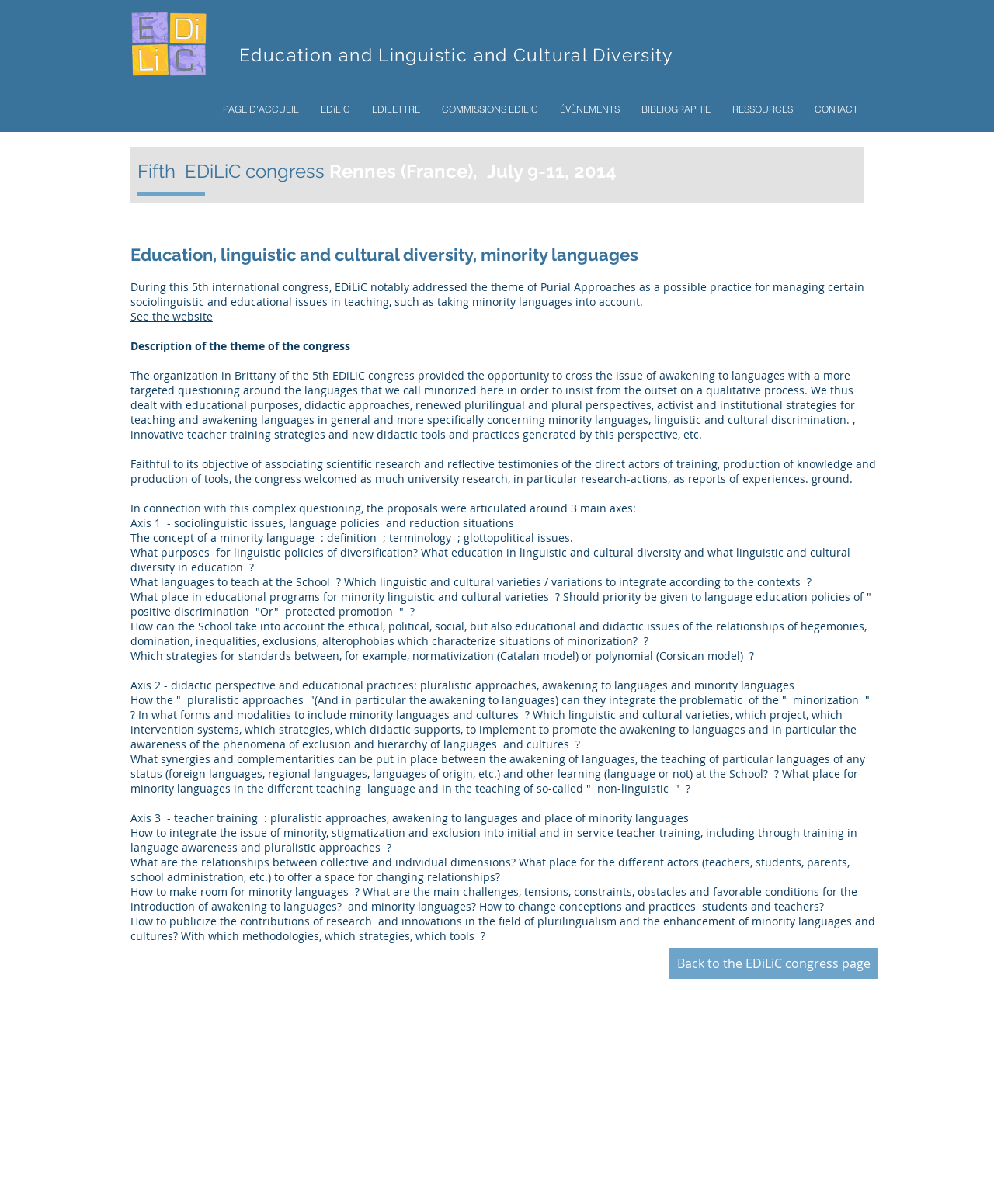Locate the headline of the webpage and generate its content.

Education and Linguistic and Cultural Diversity